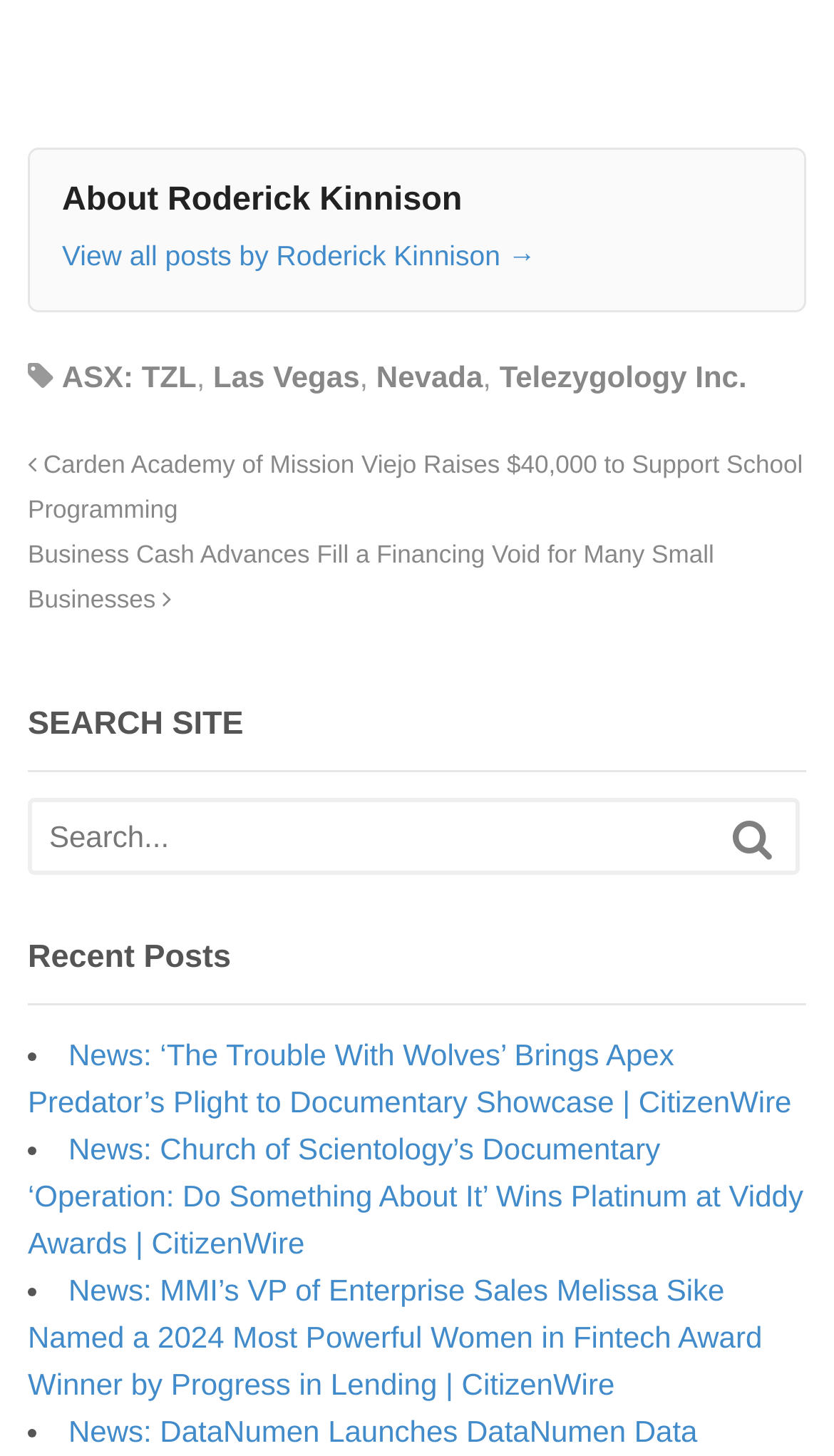How many recent posts are listed?
Provide a comprehensive and detailed answer to the question.

There are three links listed under the 'Recent Posts' heading, each with a bullet point, which suggests that there are three recent posts listed.